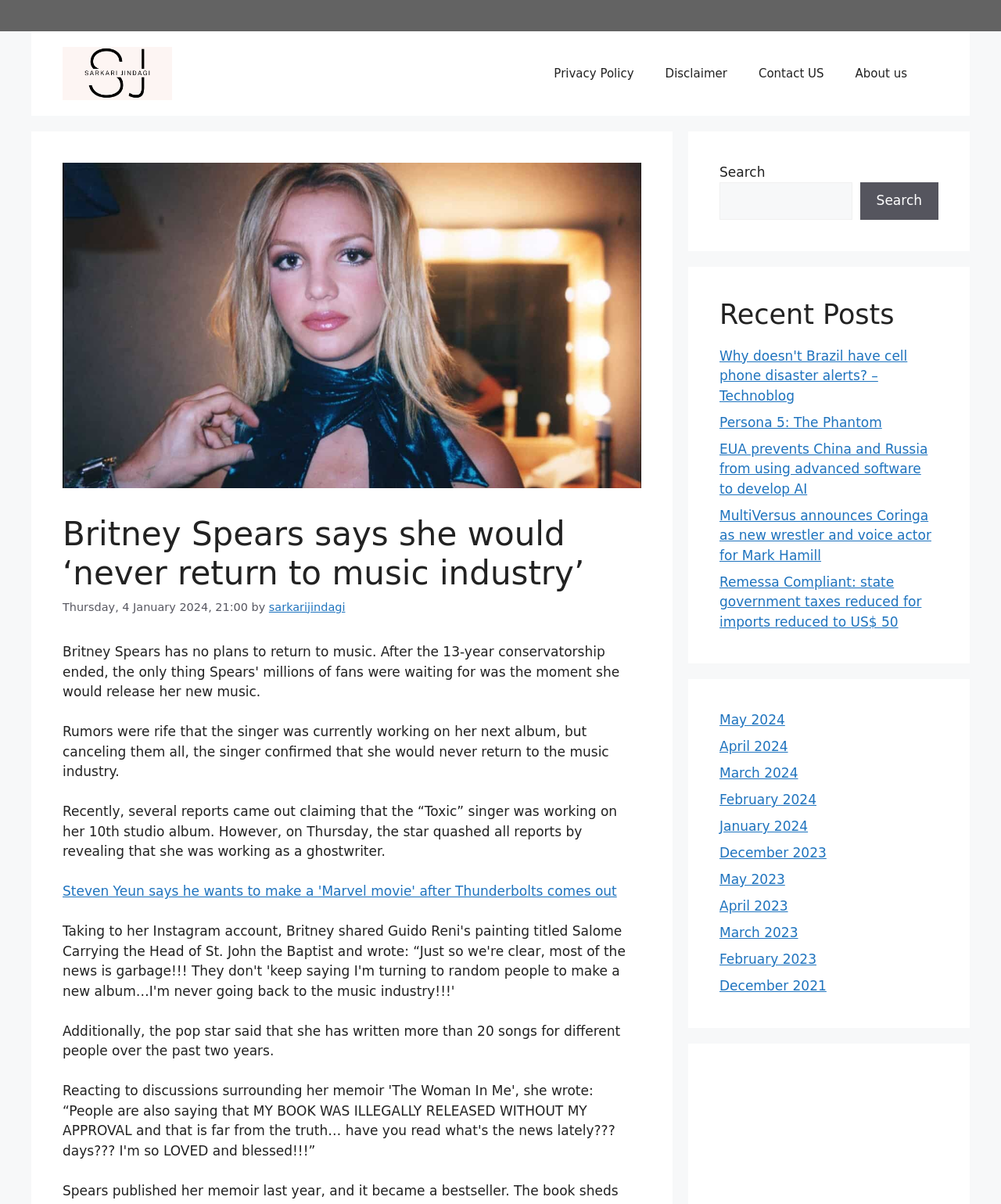Based on the description "March 2024", find the bounding box of the specified UI element.

[0.719, 0.635, 0.797, 0.648]